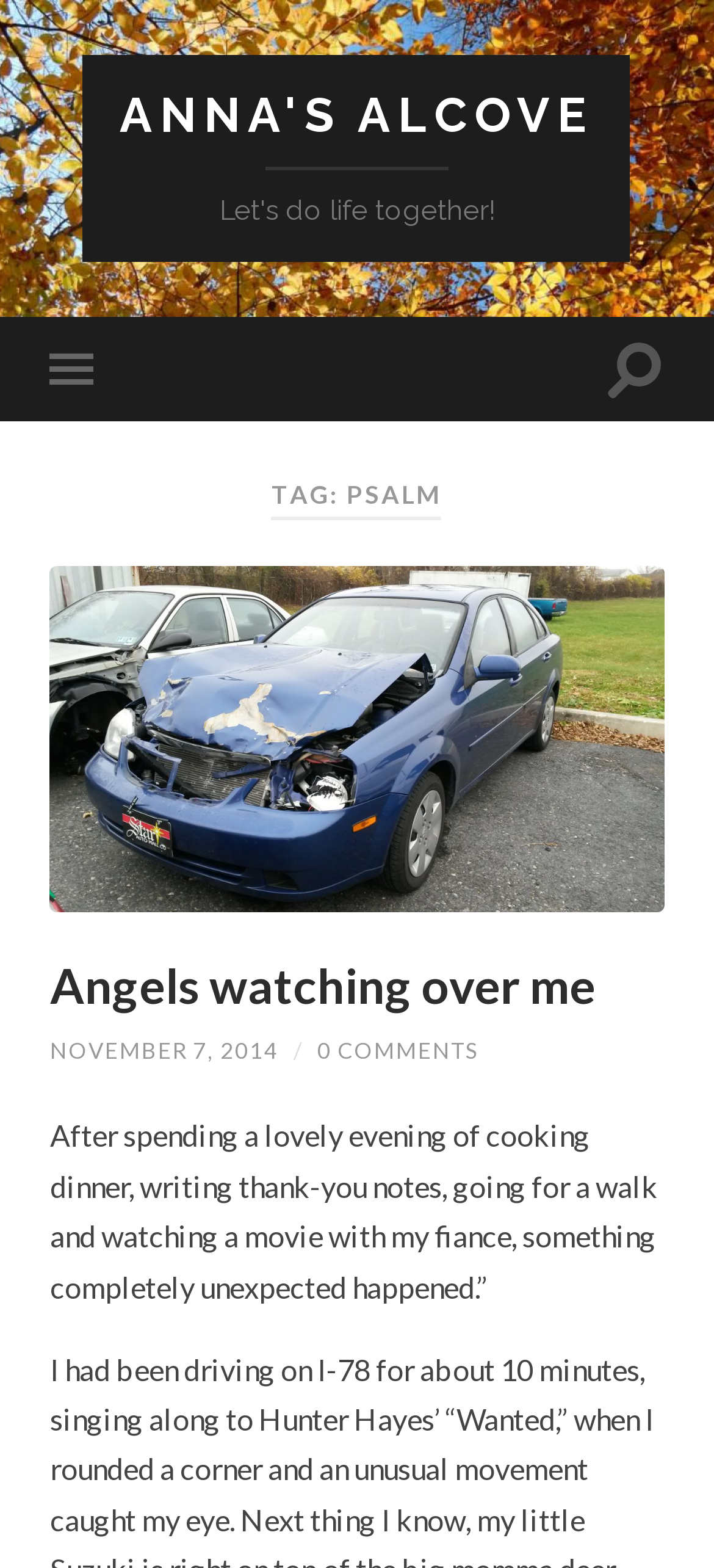Extract the bounding box coordinates for the HTML element that matches this description: "John Martin". The coordinates should be four float numbers between 0 and 1, i.e., [left, top, right, bottom].

None